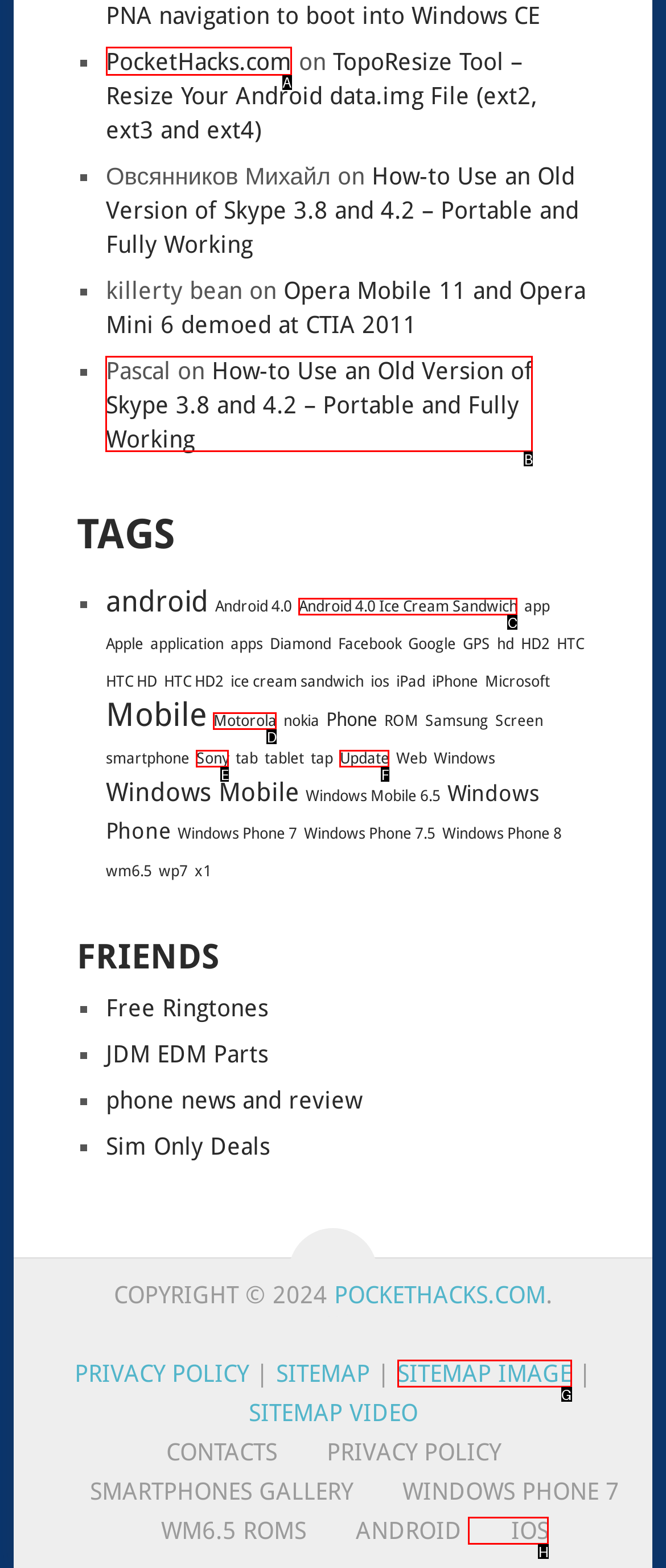Determine which HTML element I should select to execute the task: Visit the 'PocketHacks.com' website
Reply with the corresponding option's letter from the given choices directly.

A